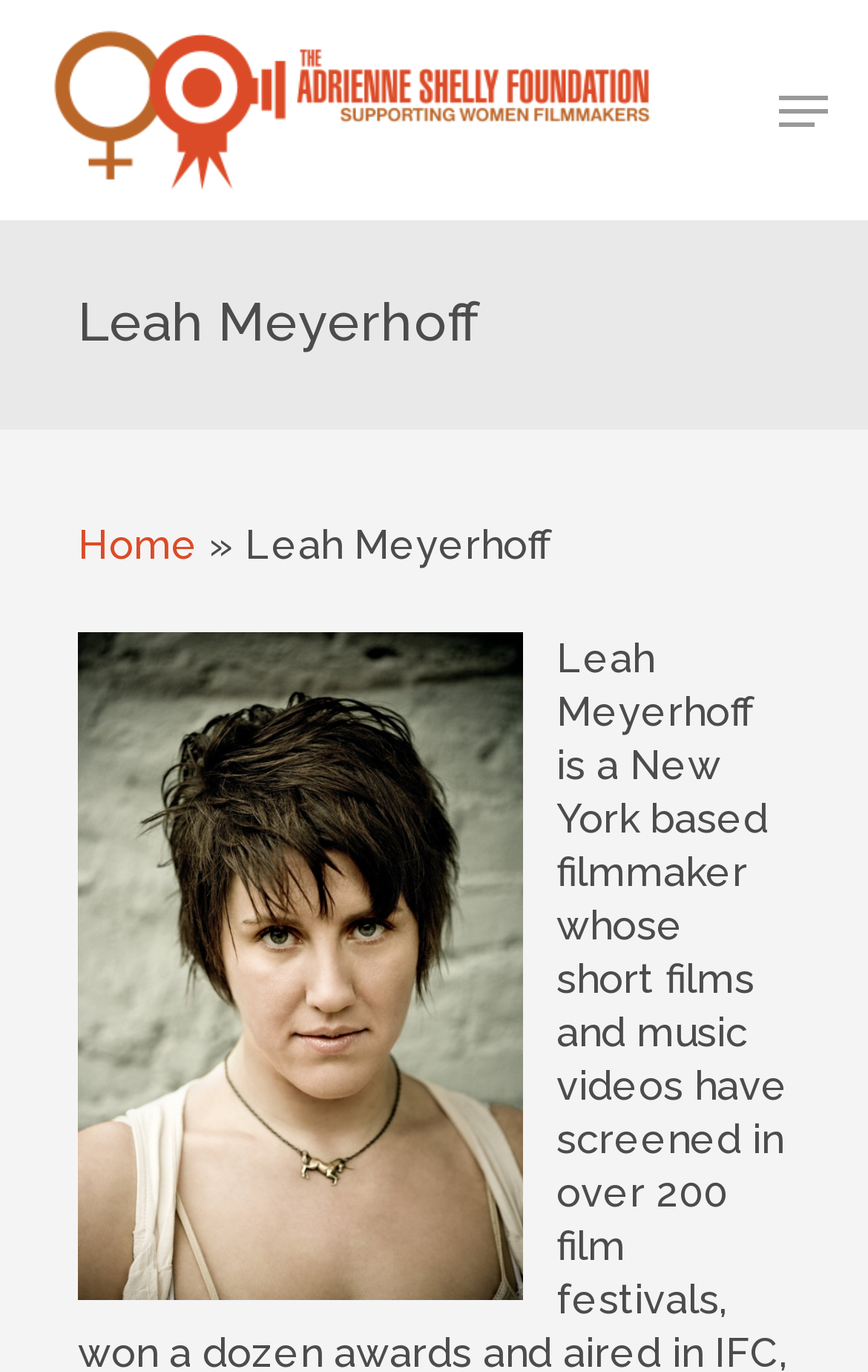Determine the bounding box coordinates for the UI element with the following description: "Donate". The coordinates should be four float numbers between 0 and 1, represented as [left, top, right, bottom].

[0.63, 0.643, 0.825, 0.691]